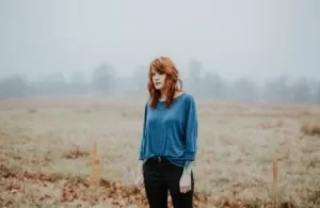What is the dominant color tone of the environment?
Please look at the screenshot and answer using one word or phrase.

Muted colors